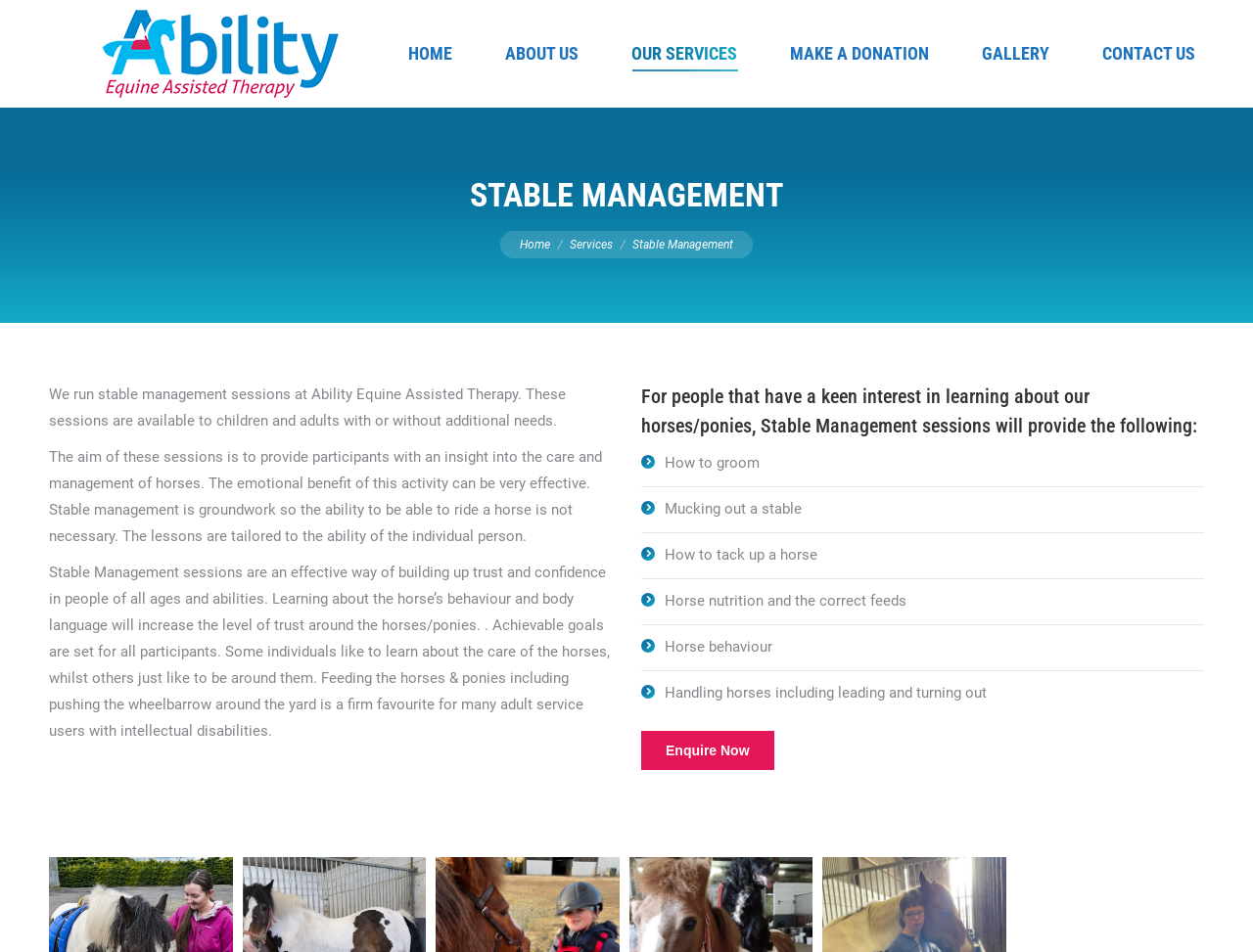Provide a thorough description of the webpage you see.

The webpage is about Stable Management at Ability Equine Assisted Therapy. At the top, there is a logo image and a link to the organization's name. Below that, a horizontal menu bar spans across the page, containing seven menu items: HOME, ABOUT US, OUR SERVICES, MAKE A DONATION, GALLERY, and CONTACT US.

Further down, a large heading "STABLE MANAGEMENT" is centered on the page. Below the heading, there is a "You are here:" text, followed by two links, "Home" and "Services". Next to these links, the text "Stable Management" is displayed.

The main content of the page is divided into three paragraphs, which describe the Stable Management sessions offered by Ability Equine Assisted Therapy. These sessions aim to provide participants with an insight into horse care and management, and can be beneficial for people of all ages and abilities. The paragraphs explain how the sessions can help build trust and confidence, and how they are tailored to individual abilities.

Below the paragraphs, a heading "For people that have a keen interest in learning about our horses/ponies, Stable Management sessions will provide the following:" is displayed. This is followed by a list of six points, which outline the specific skills and knowledge that participants can gain from the sessions, such as how to groom, muck out a stable, and handle horses.

Finally, an "Enquire Now" link and button are placed at the bottom of the page, allowing users to get in touch with the organization to learn more about the Stable Management sessions.